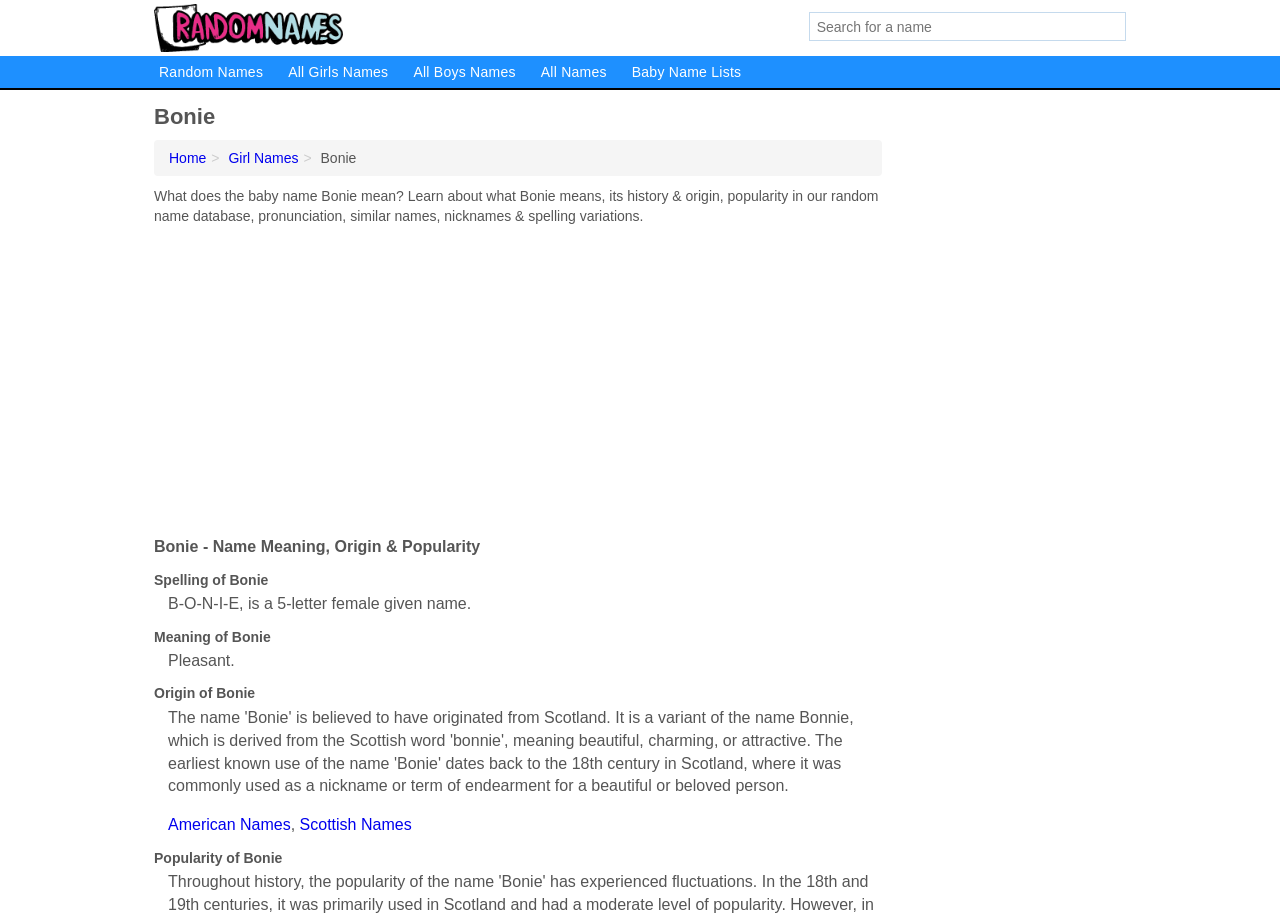What is the origin of the name Bonie?
Please provide a detailed and comprehensive answer to the question.

The webpage provides information about the name Bonie, including its origin. According to the webpage, the origin of Bonie is American and Scottish, as indicated by the links 'American Names' and 'Scottish Names' in the section 'Origin of Bonie'.